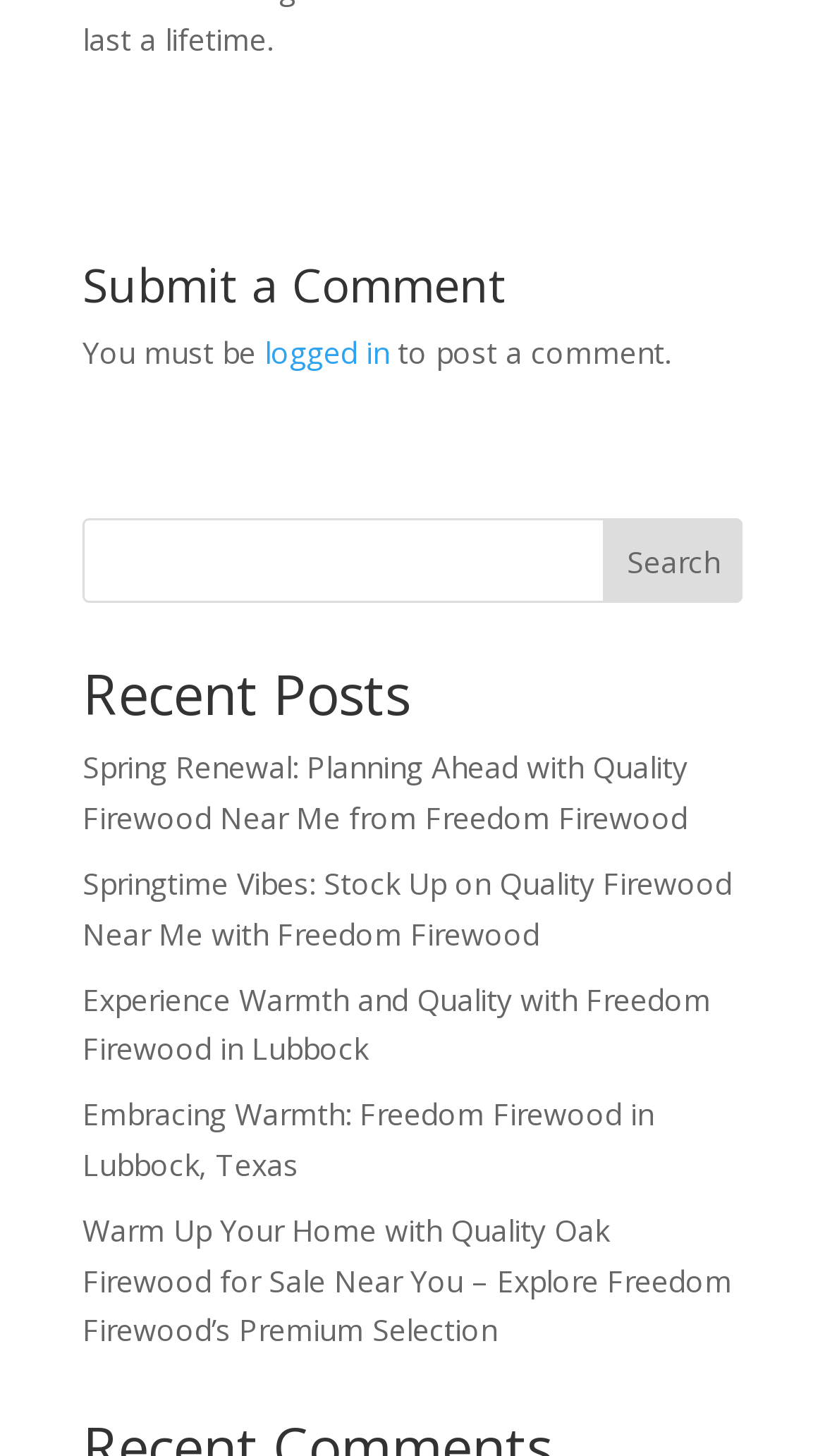Find and indicate the bounding box coordinates of the region you should select to follow the given instruction: "Click on 'Submit a Comment'".

[0.1, 0.178, 0.9, 0.225]